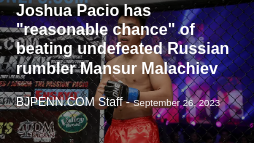What is the atmosphere of the backdrop in the image?
Based on the image, respond with a single word or phrase.

Electrifying